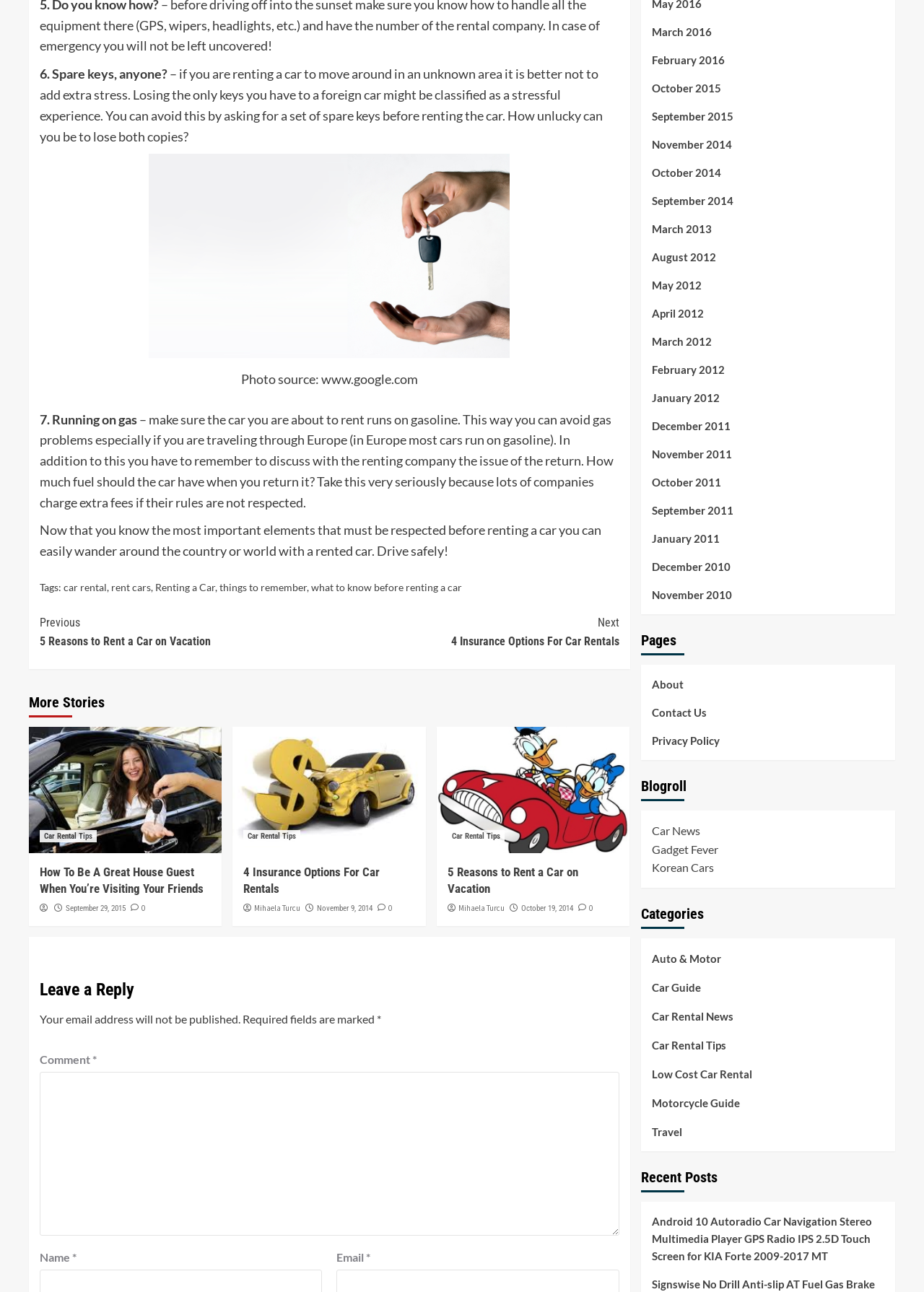Identify the bounding box coordinates for the element you need to click to achieve the following task: "Click on 'Next 4 Insurance Options For Car Rentals'". The coordinates must be four float values ranging from 0 to 1, formatted as [left, top, right, bottom].

[0.356, 0.475, 0.67, 0.504]